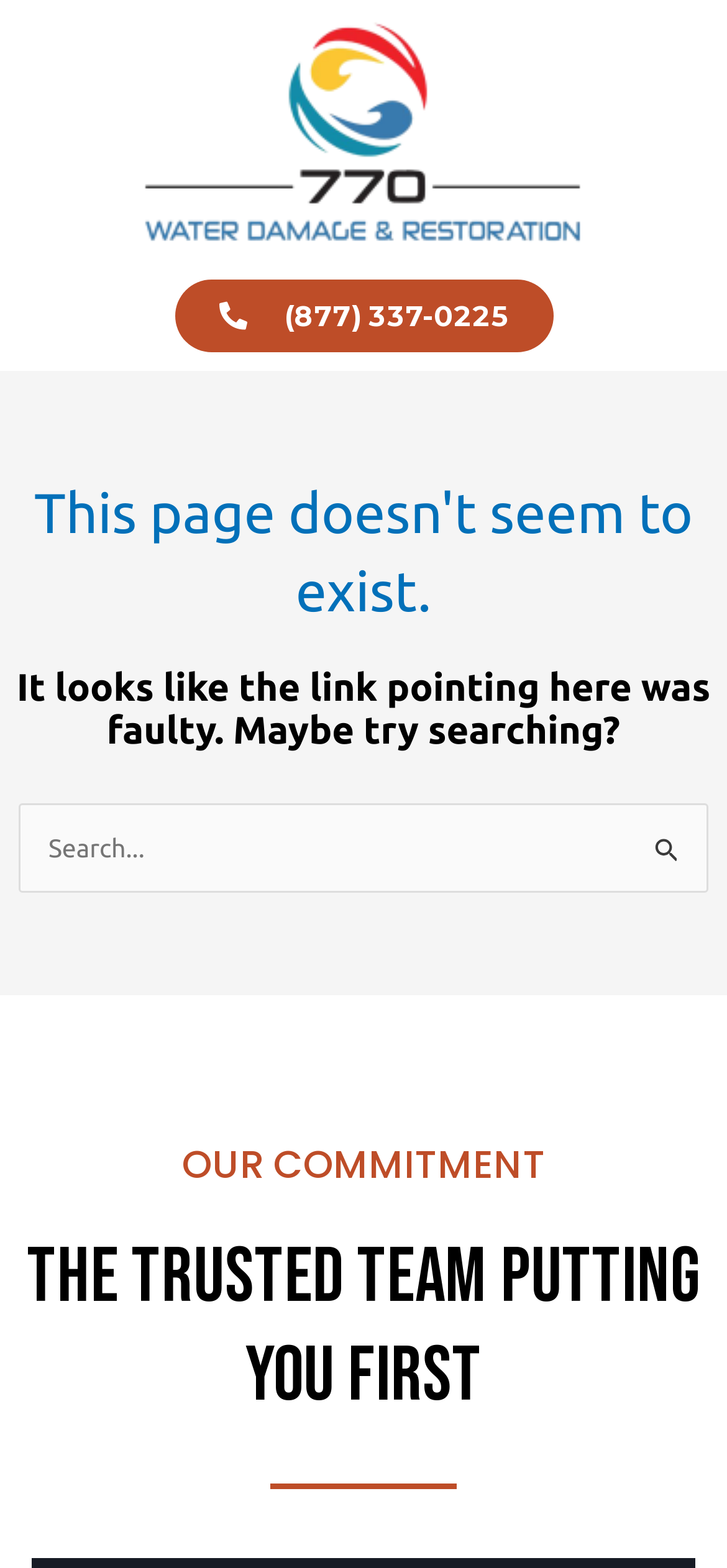What is the purpose of the search box?
Refer to the image and provide a concise answer in one word or phrase.

Search for content